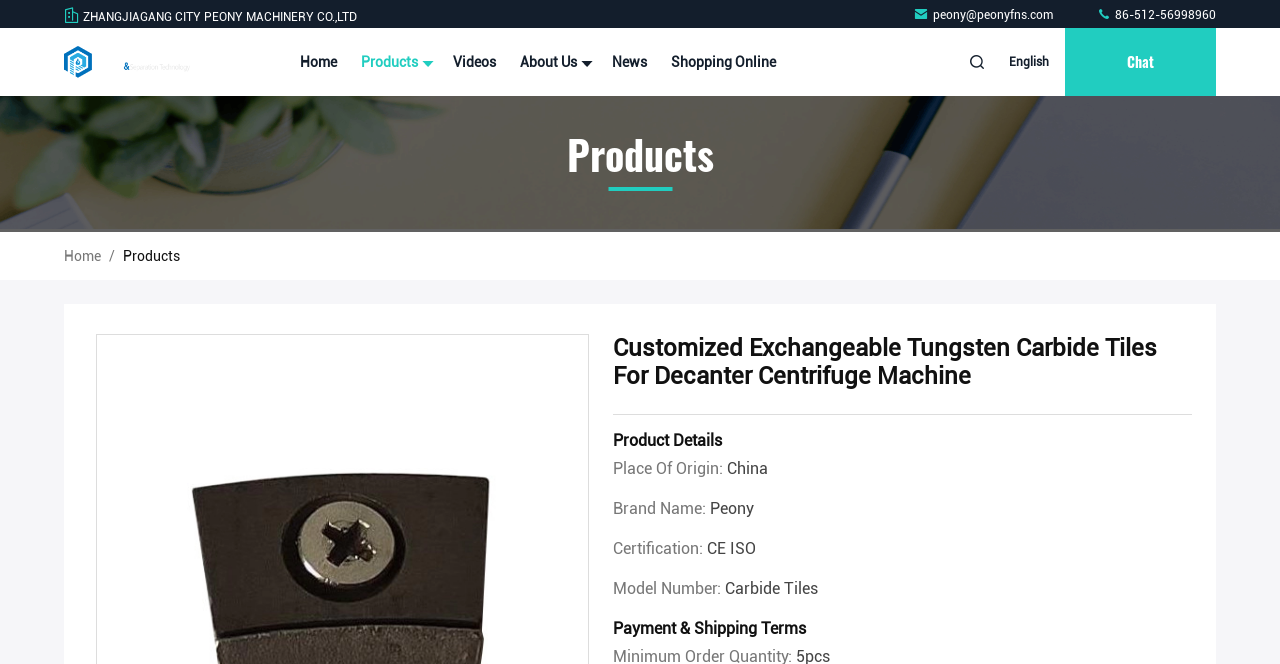What is the certification?
Analyze the image and deliver a detailed answer to the question.

I found the certification by looking at the 'Product Details' section, where it is listed as 'Certification: CE ISO'.